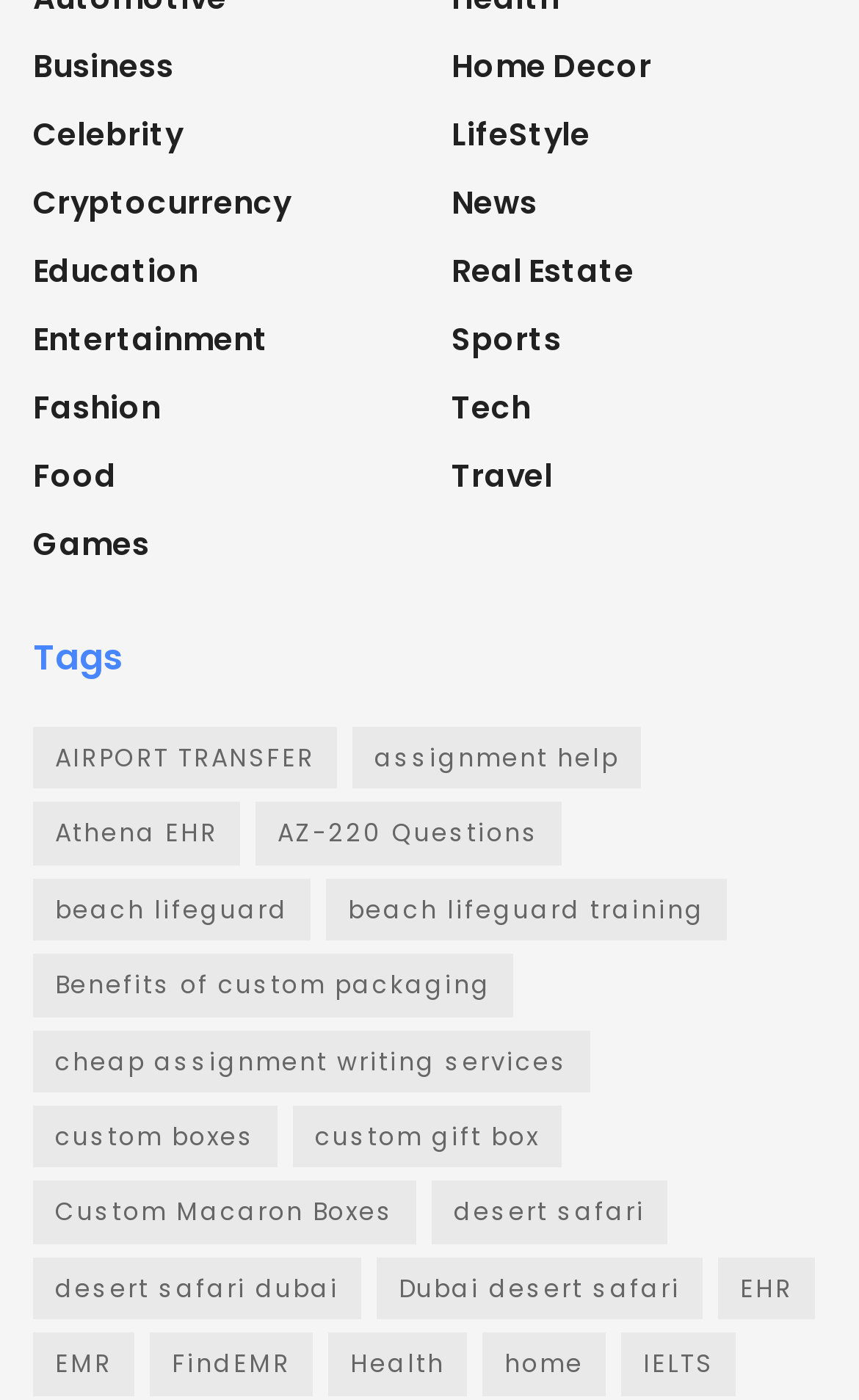Determine the bounding box coordinates of the clickable area required to perform the following instruction: "Select Entertainment". The coordinates should be represented as four float numbers between 0 and 1: [left, top, right, bottom].

[0.038, 0.226, 0.313, 0.259]